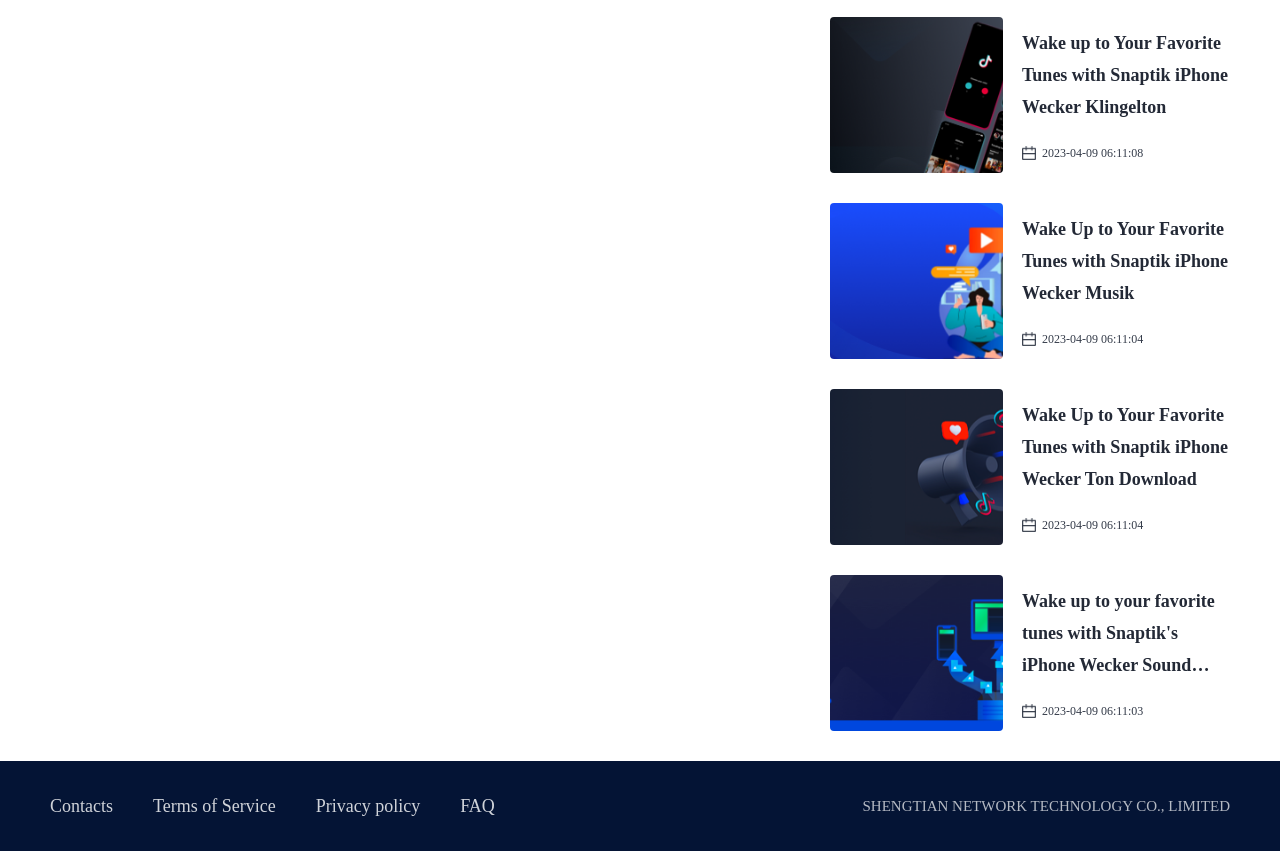Find the bounding box coordinates for the UI element that matches this description: "FAQ".

[0.36, 0.935, 0.387, 0.959]